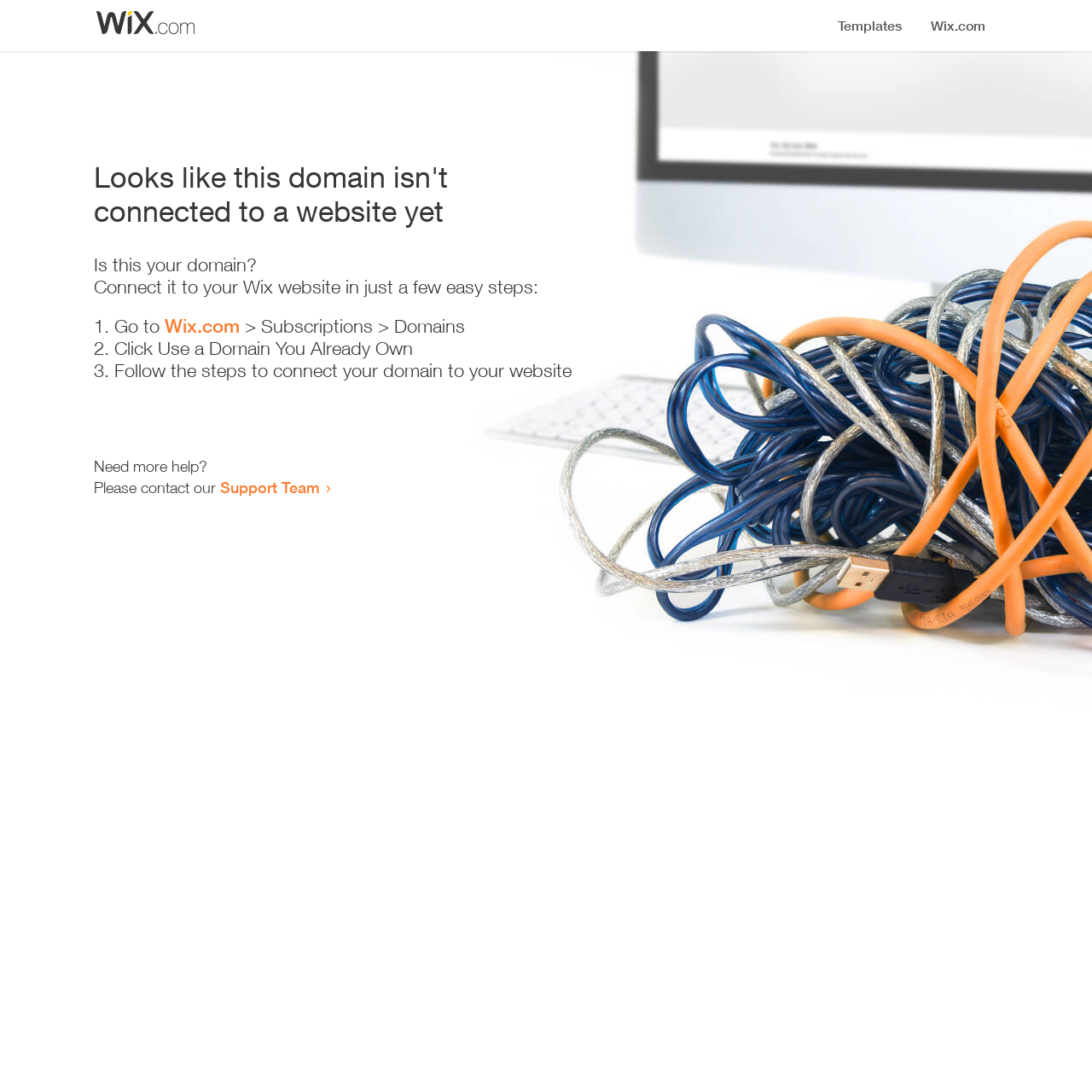Provide a comprehensive description of the webpage.

The webpage appears to be an error page, indicating that a domain is not connected to a website yet. At the top, there is a small image, followed by a heading that states the error message. Below the heading, there is a series of instructions to connect the domain to a Wix website. The instructions are presented in a step-by-step format, with three numbered list items. Each list item contains a brief description of the action to take, with the second list item containing a link to Wix.com. 

To the right of the list items, there is a brief description of the action to take. The instructions are followed by a message asking if the user needs more help, and providing a link to the Support Team if they do. The overall layout is simple and easy to follow, with clear headings and concise text.